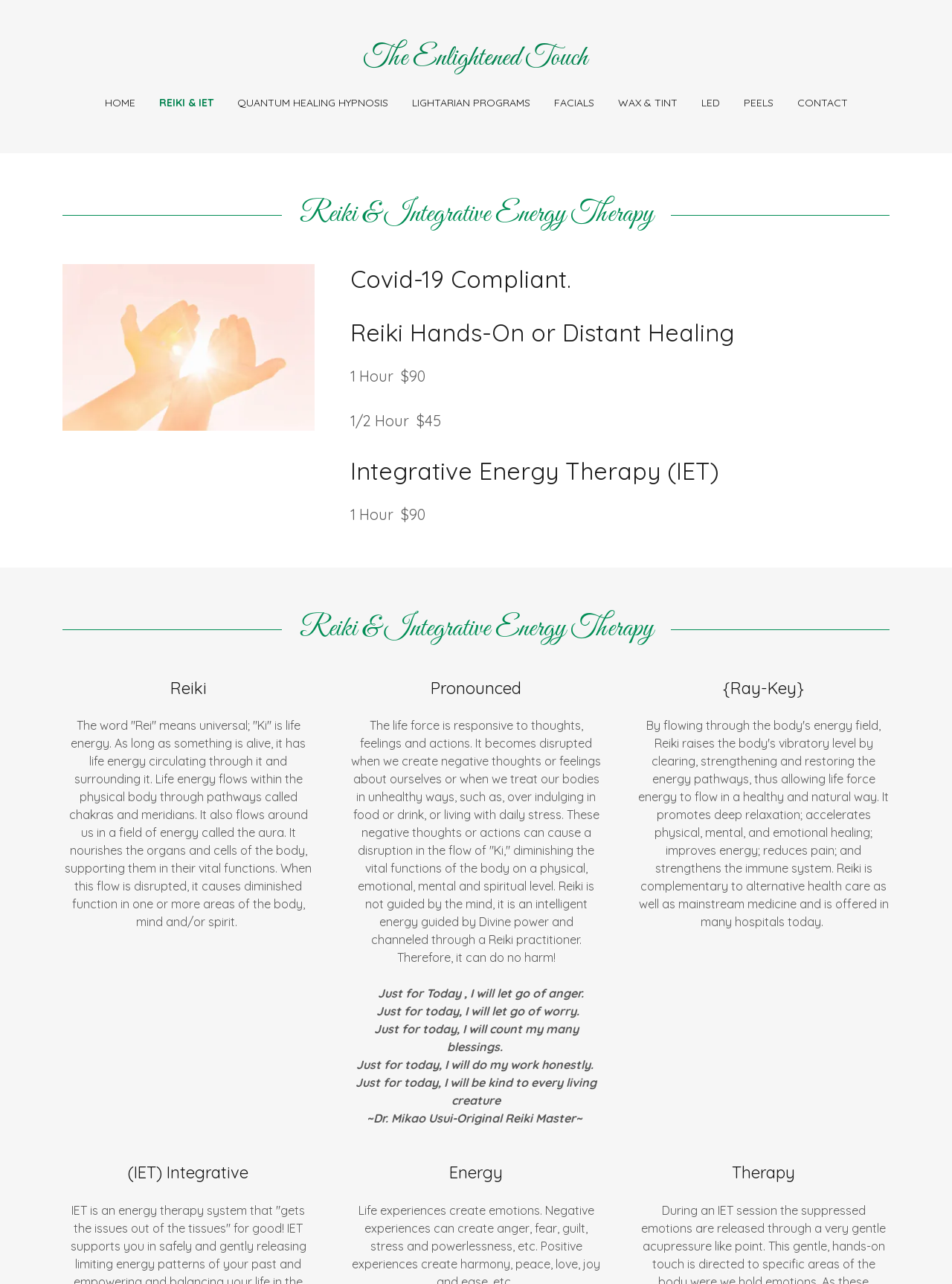Generate a comprehensive description of the contents of the webpage.

This webpage is about Reiki and Integrative Energy Therapy (IET). At the top, there is a main navigation menu with 9 links, including "HOME", "REIKI & IET", "QUANTUM HEALING HYPNOSIS", and "CONTACT". Below the menu, there is a heading "Reiki & Integrative Energy Therapy" followed by an image.

The main content of the page is divided into two columns. The left column has several headings, including "Reiki & Integrative Energy Therapy", "Reiki", and "Pronounced". Below these headings, there are paragraphs of text that explain the concept of Reiki, its benefits, and how it works. The text describes Reiki as a universal life energy that flows through the body, and how it can be disrupted by negative thoughts or unhealthy habits.

The right column has more headings, including "Covid-19 Compliant", "Reiki Hands-On or Distant Healing", and "Integrative Energy Therapy (IET)". Below these headings, there are prices listed for Reiki and IET sessions, as well as more text that explains the benefits of these therapies.

Throughout the page, there are several quotes and phrases, including "Just for today, I will let go of anger", "Just for today, I will let go of worry", and "Just for today, I will be kind to every living creature". These quotes are scattered throughout the page, often in between paragraphs of text.

At the bottom of the page, there are more headings, including "Reiki", "(IET) Integrative", "Energy", and "Therapy". These headings seem to be summarizing the main topics of the page.